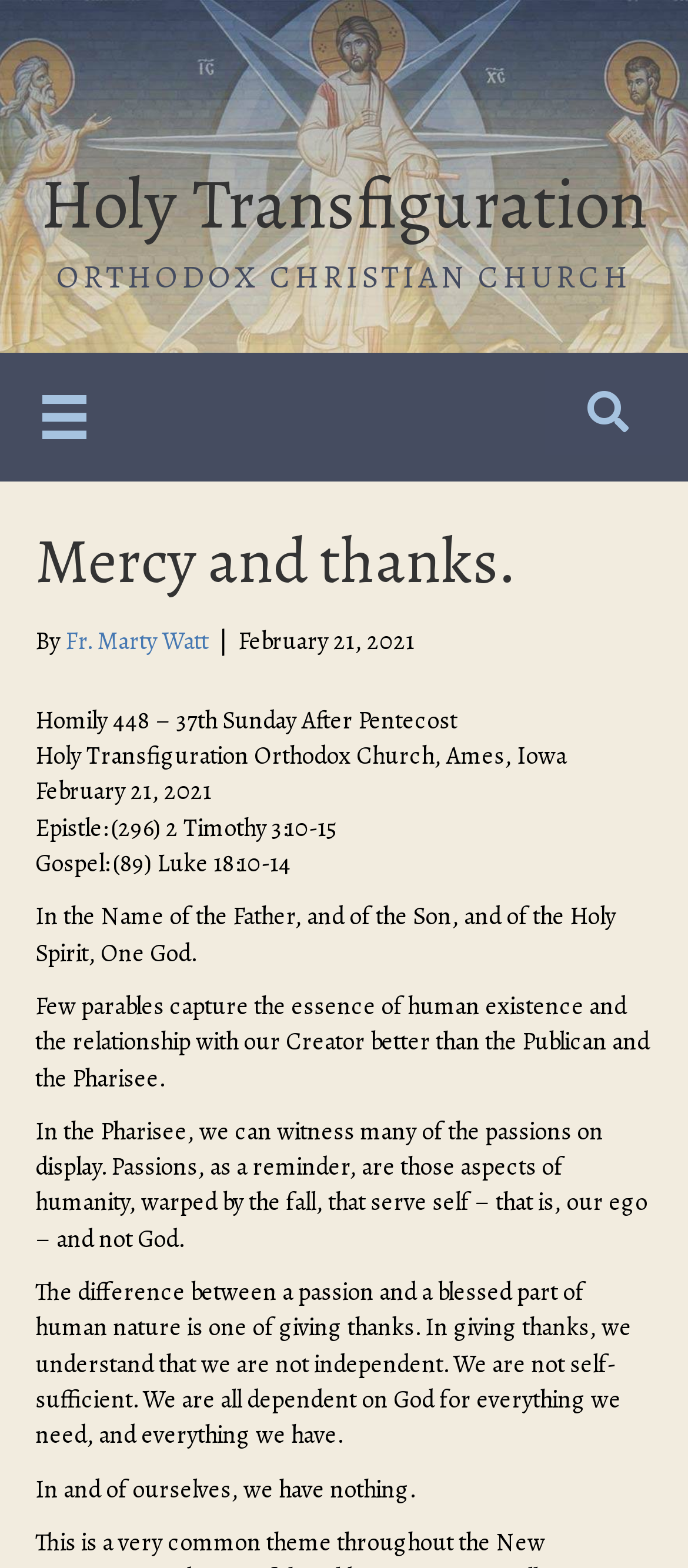Analyze the image and give a detailed response to the question:
What is the Gospel reading for the homily?

I found the answer by looking at the text 'Gospel: (89) Luke 18:10-14' which is located below the text 'Epistle: (296) 2 Timothy 3:10-15'.